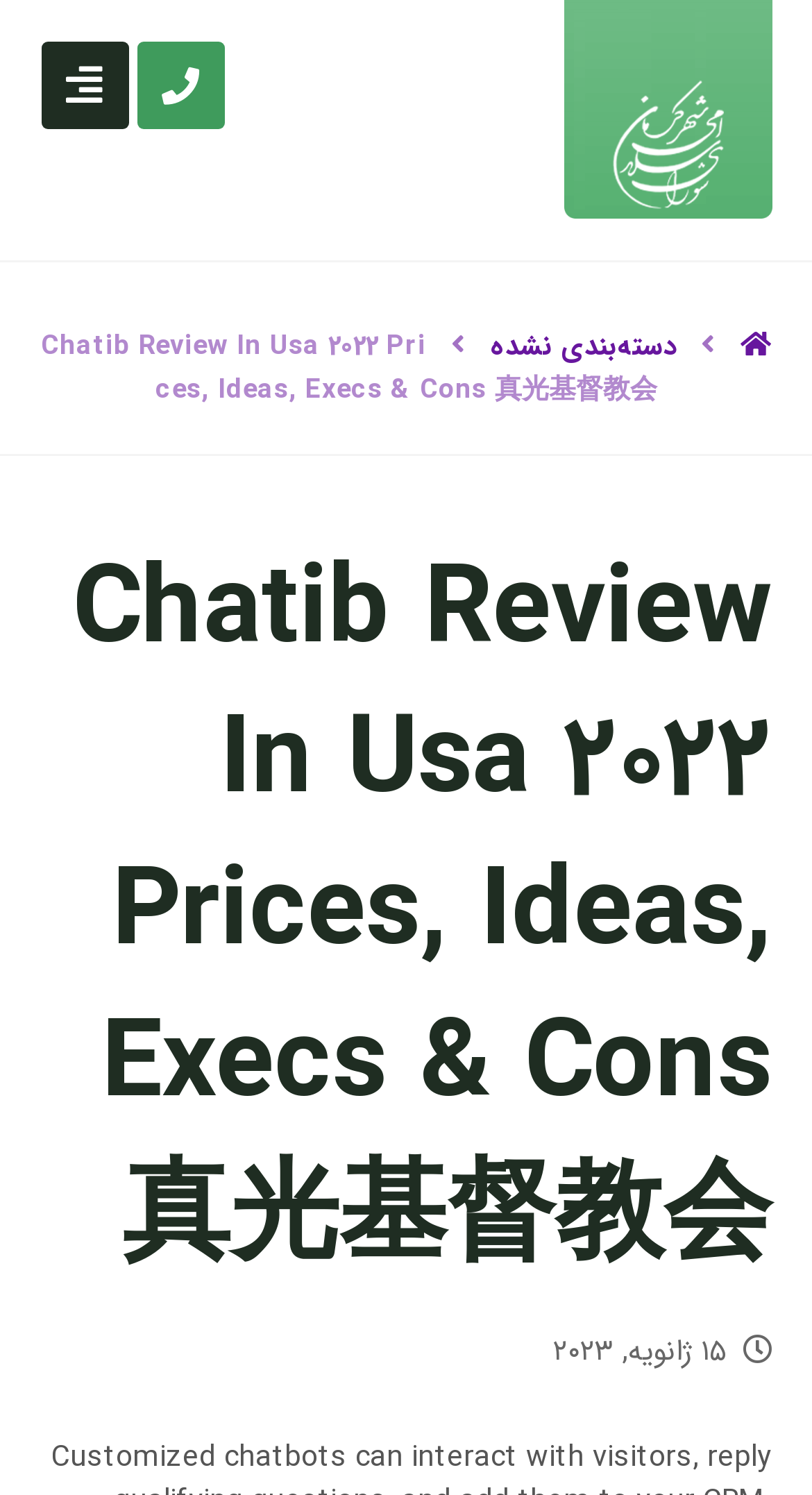Locate the bounding box of the user interface element based on this description: "alt="Hacked By Demon Yuzen"".

[0.694, 0.0, 0.95, 0.146]